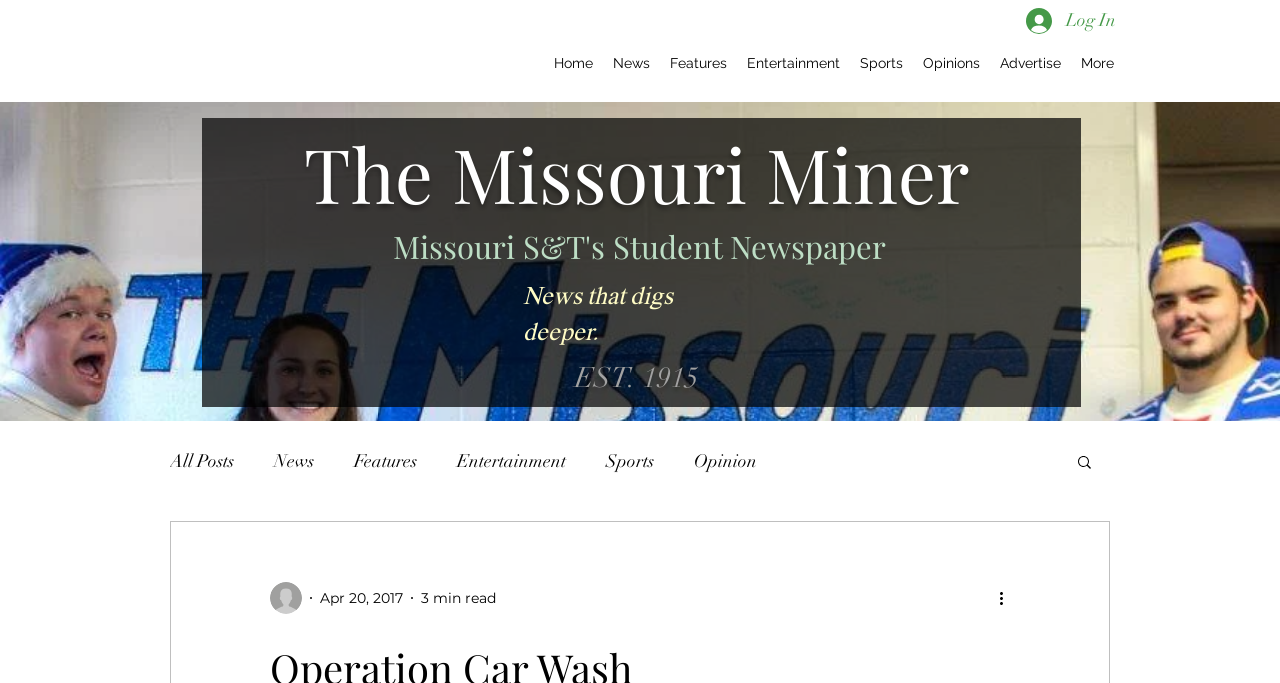Please provide a brief answer to the following inquiry using a single word or phrase:
What is the name of the student newspaper?

The Missouri Miner